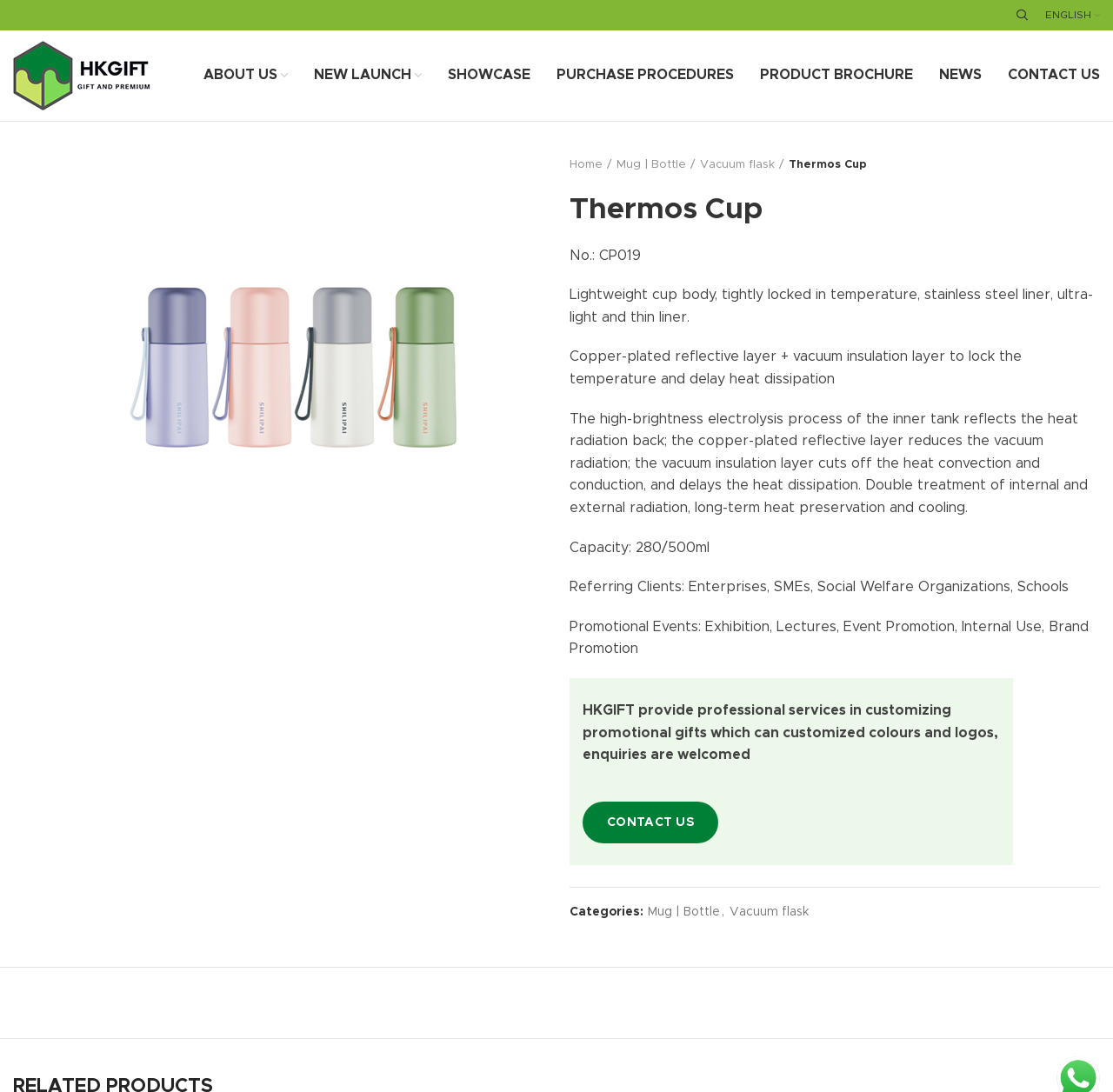Please determine the bounding box coordinates of the clickable area required to carry out the following instruction: "Read more about Thermos Cup". The coordinates must be four float numbers between 0 and 1, represented as [left, top, right, bottom].

[0.512, 0.176, 0.988, 0.208]